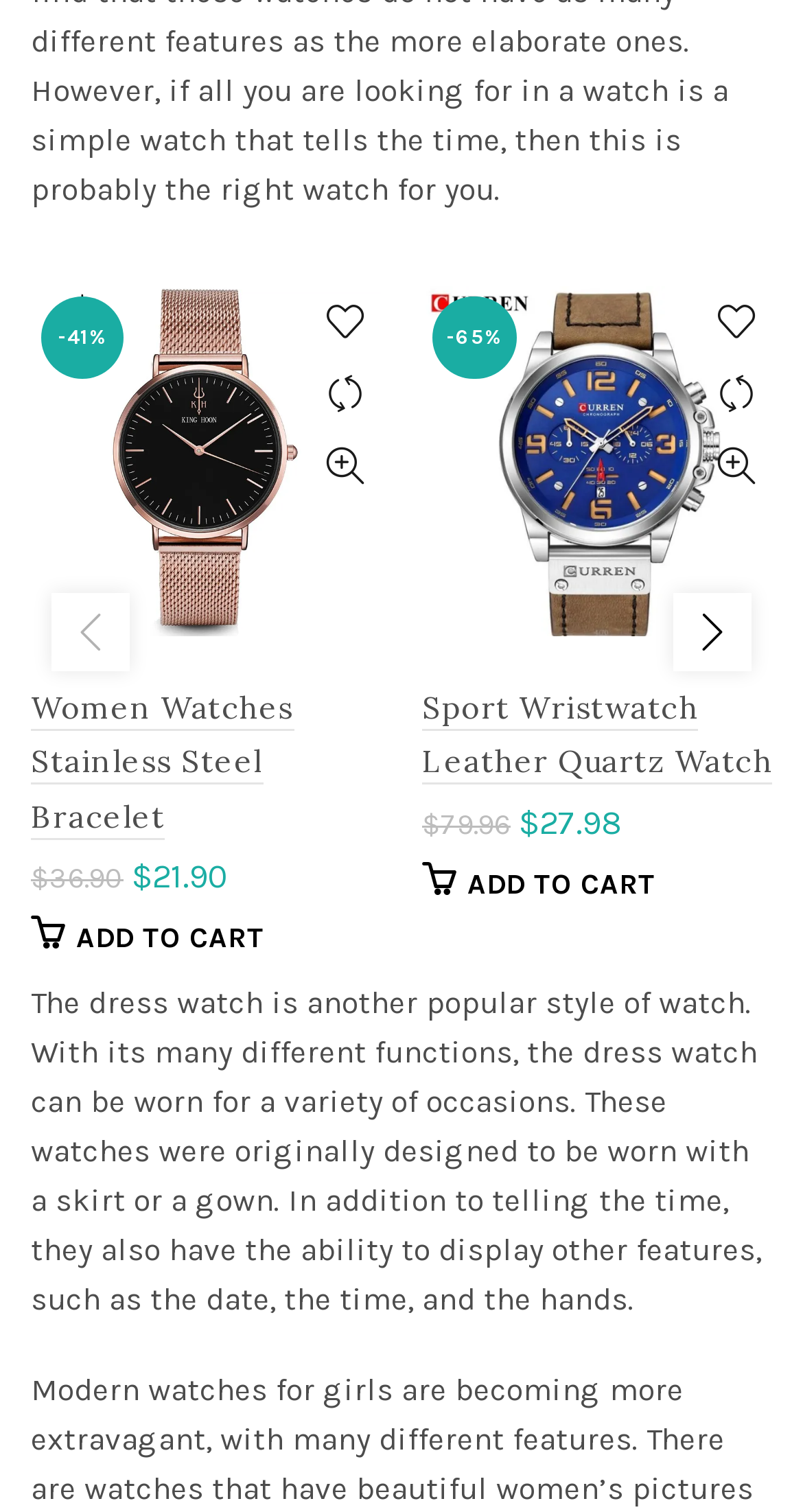What is the function of the '' icon?
Refer to the image and give a detailed response to the question.

I examined the icons next to each product and found that the '' icon is accompanied by the text 'Add to wishlist'. This suggests that clicking on this icon will add the product to the user's wishlist.